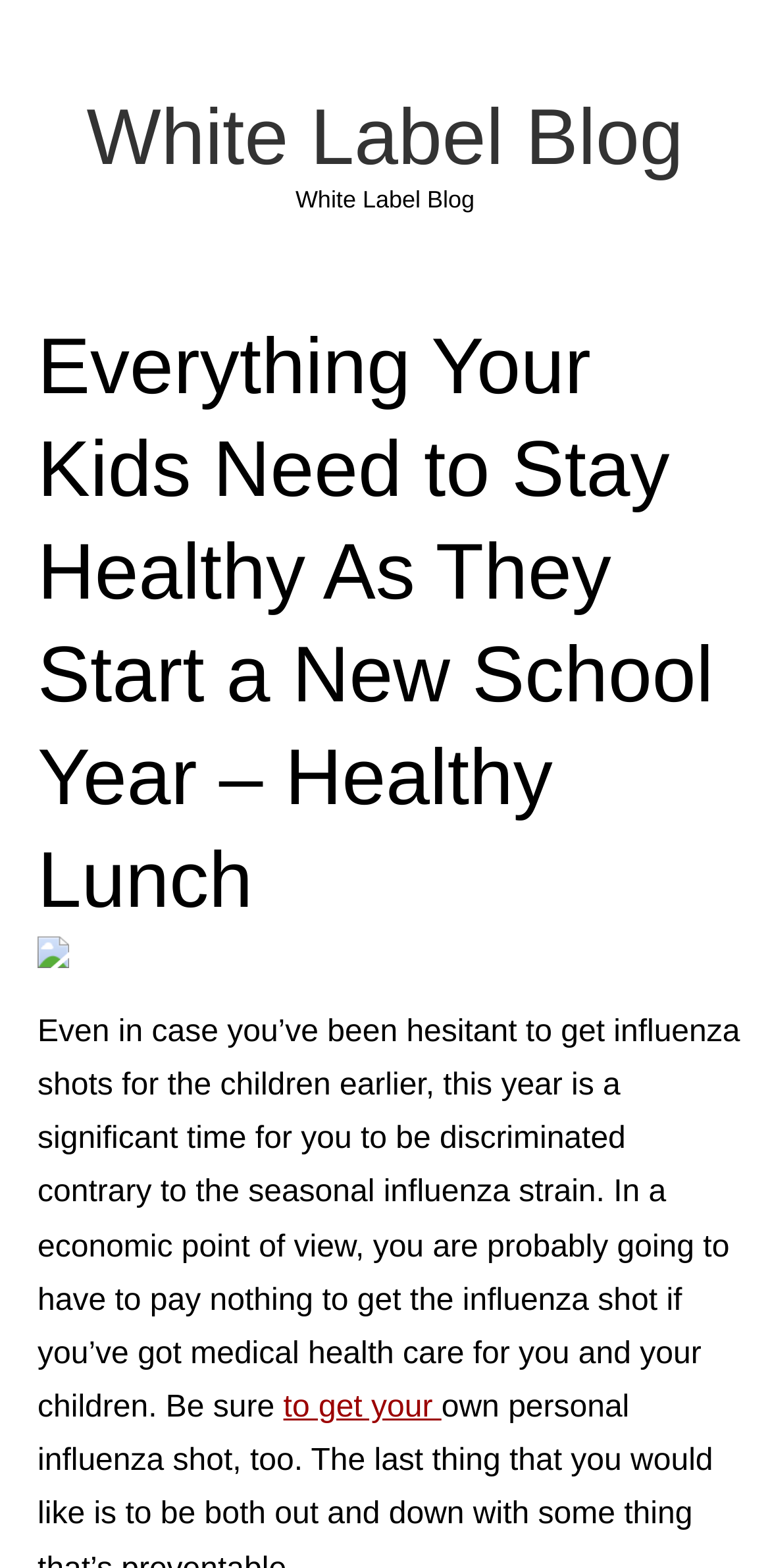What is the author's advice regarding influenza shots?
Respond to the question with a single word or phrase according to the image.

Get the shot